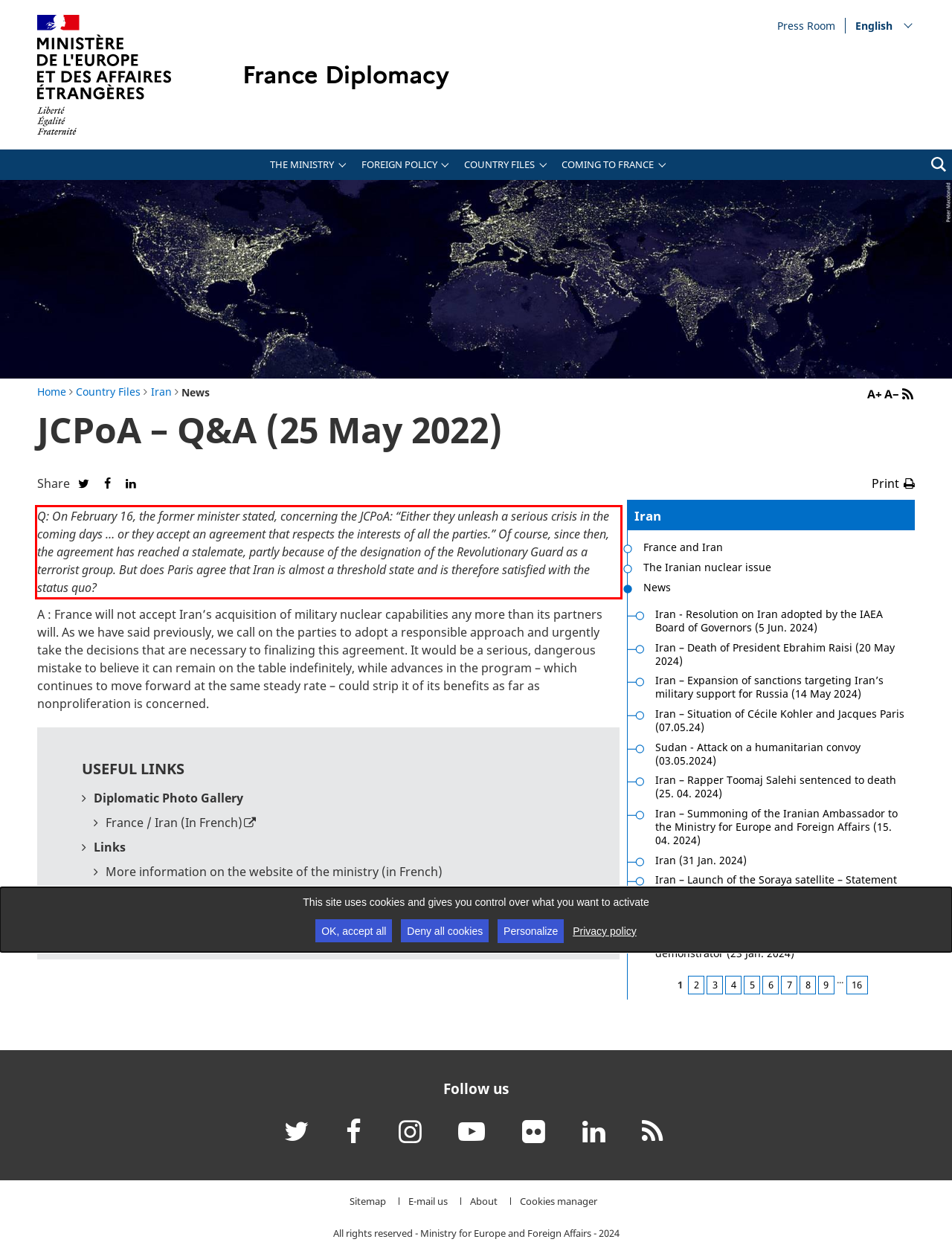Please use OCR to extract the text content from the red bounding box in the provided webpage screenshot.

Q: On February 16, the former minister stated, concerning the JCPoA: “Either they unleash a serious crisis in the coming days … or they accept an agreement that respects the interests of all the parties.” Of course, since then, the agreement has reached a stalemate, partly because of the designation of the Revolutionary Guard as a terrorist group. But does Paris agree that Iran is almost a threshold state and is therefore satisfied with the status quo?